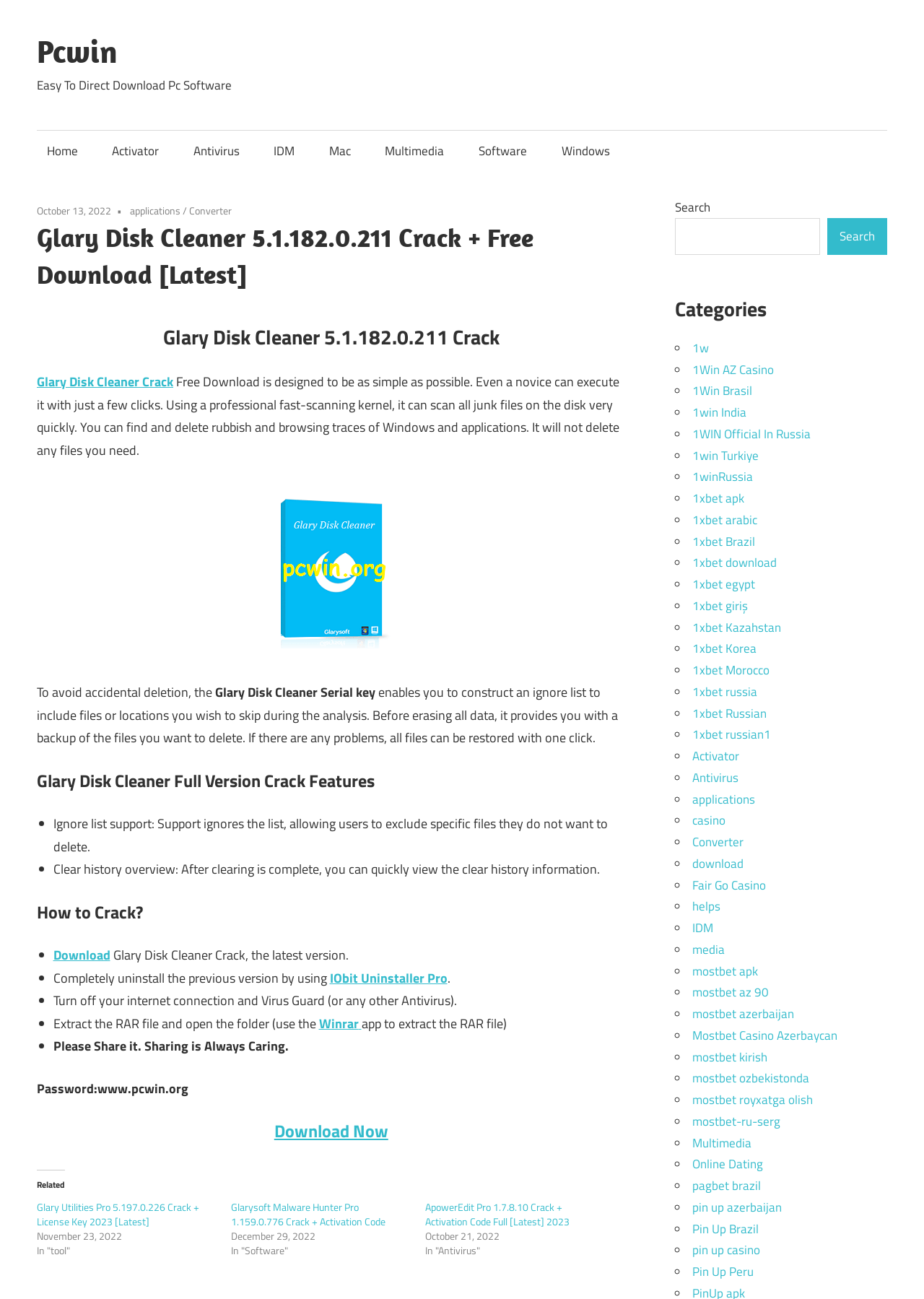Please specify the bounding box coordinates of the area that should be clicked to accomplish the following instruction: "View related post 'Glary Utilities Pro 5.197.0.226 Crack + License Key 2023 [Latest]'". The coordinates should consist of four float numbers between 0 and 1, i.e., [left, top, right, bottom].

[0.04, 0.923, 0.216, 0.946]